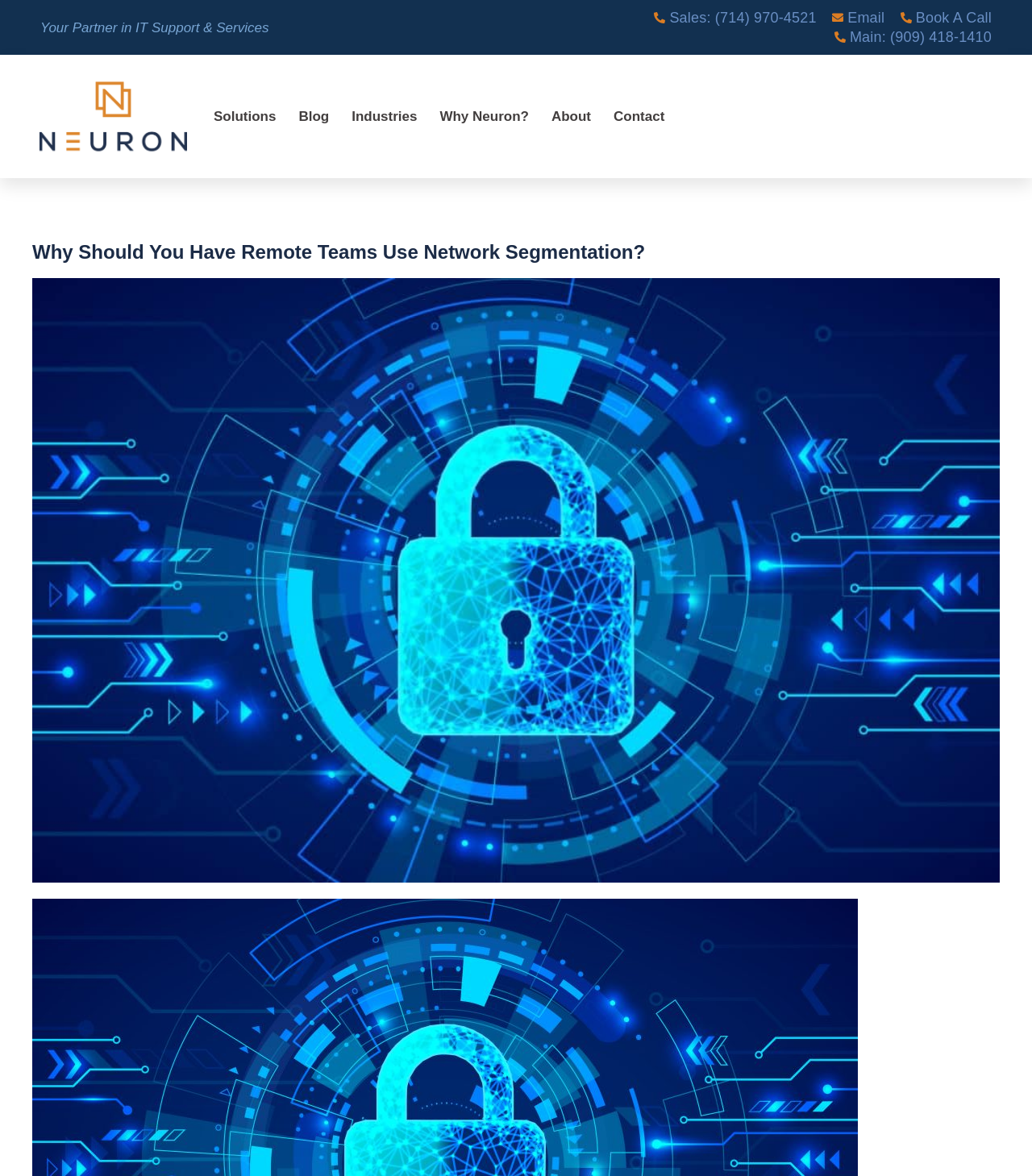Please specify the bounding box coordinates of the clickable region necessary for completing the following instruction: "Learn about 'Why Neuron?'". The coordinates must consist of four float numbers between 0 and 1, i.e., [left, top, right, bottom].

[0.415, 0.083, 0.523, 0.115]